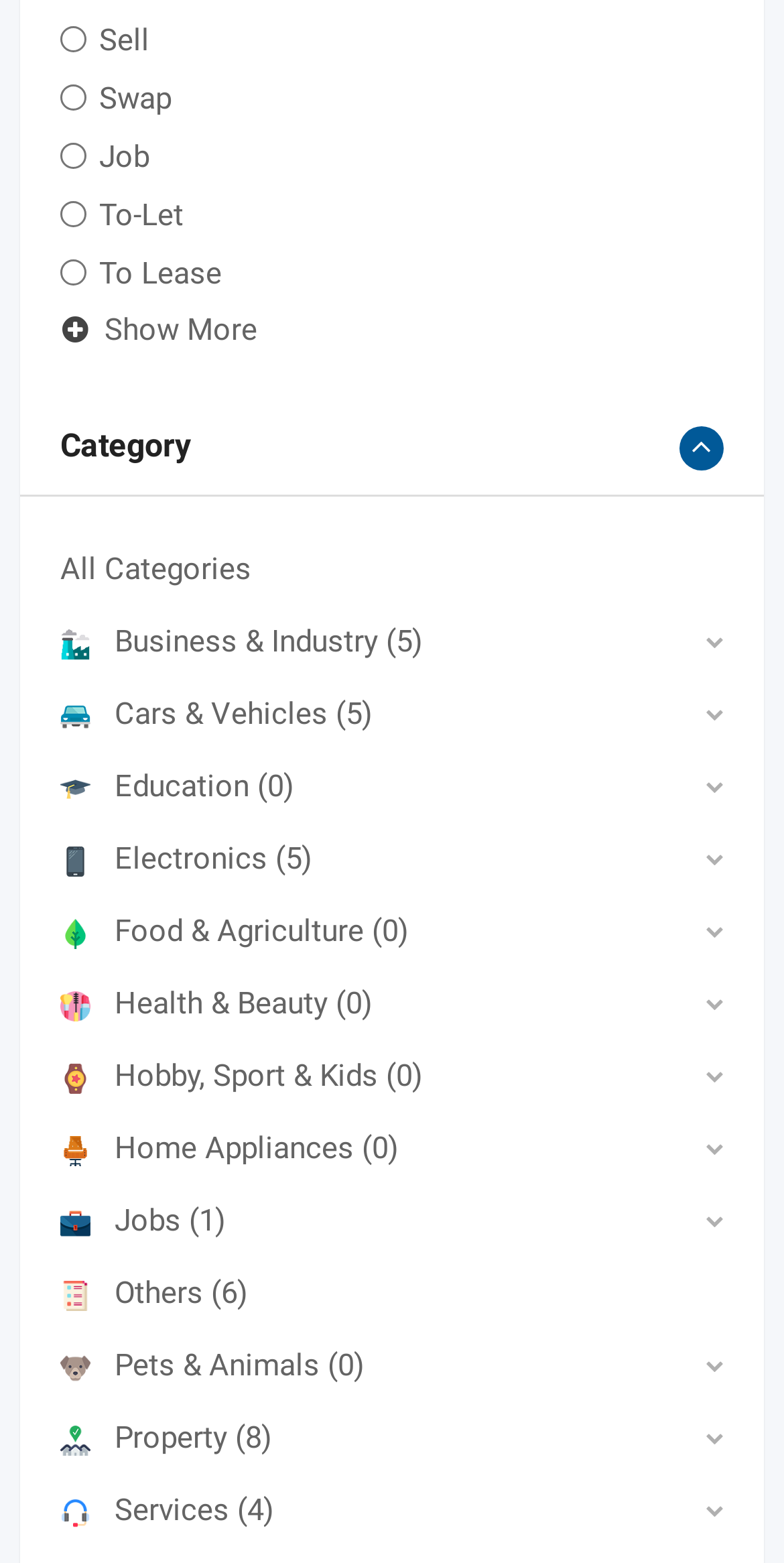Find the bounding box coordinates of the element to click in order to complete the given instruction: "Click on To-Let link."

[0.127, 0.126, 0.234, 0.149]